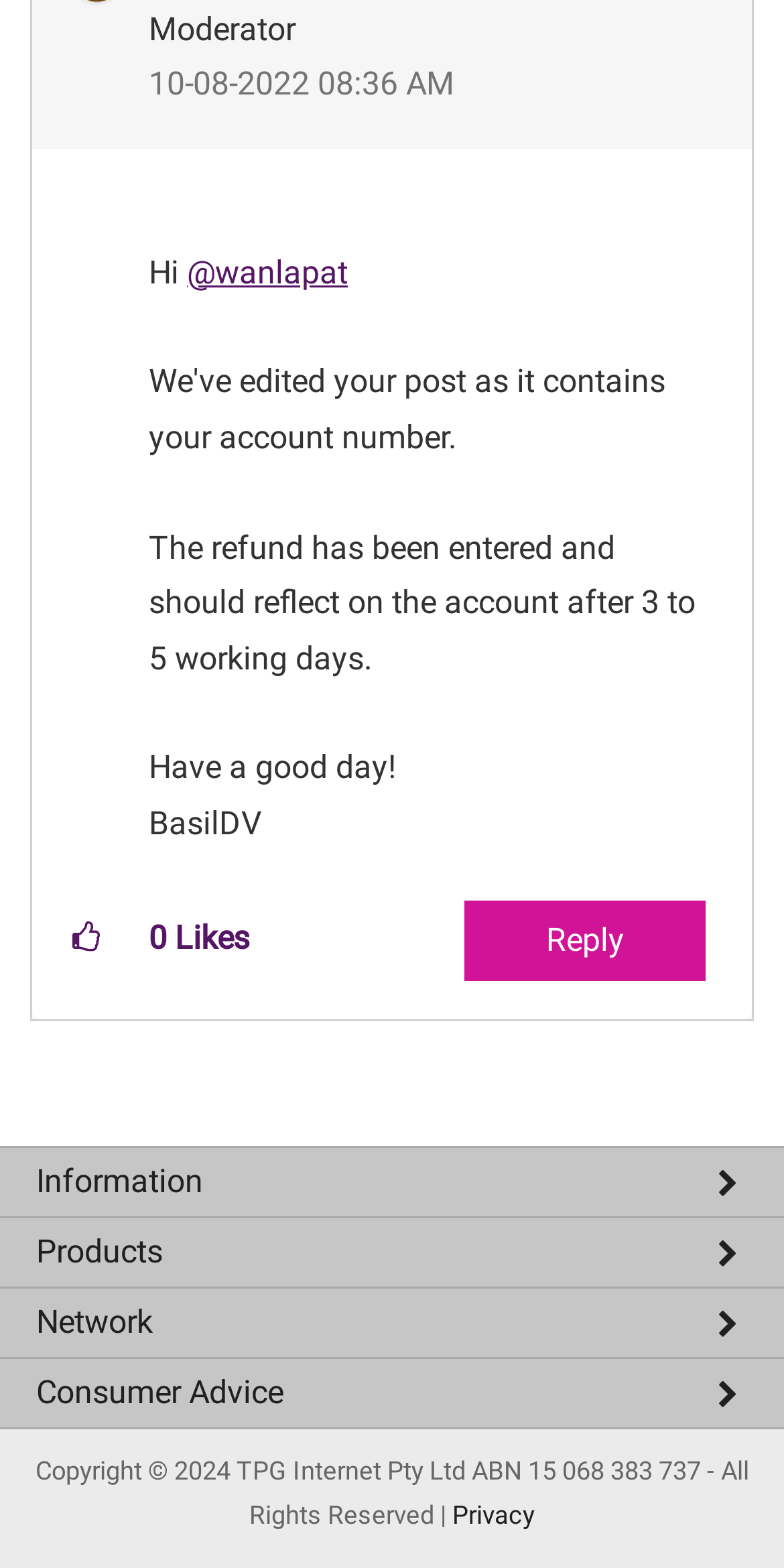Answer briefly with one word or phrase:
What is the company name mentioned in the footer?

TPG Internet Pty Ltd